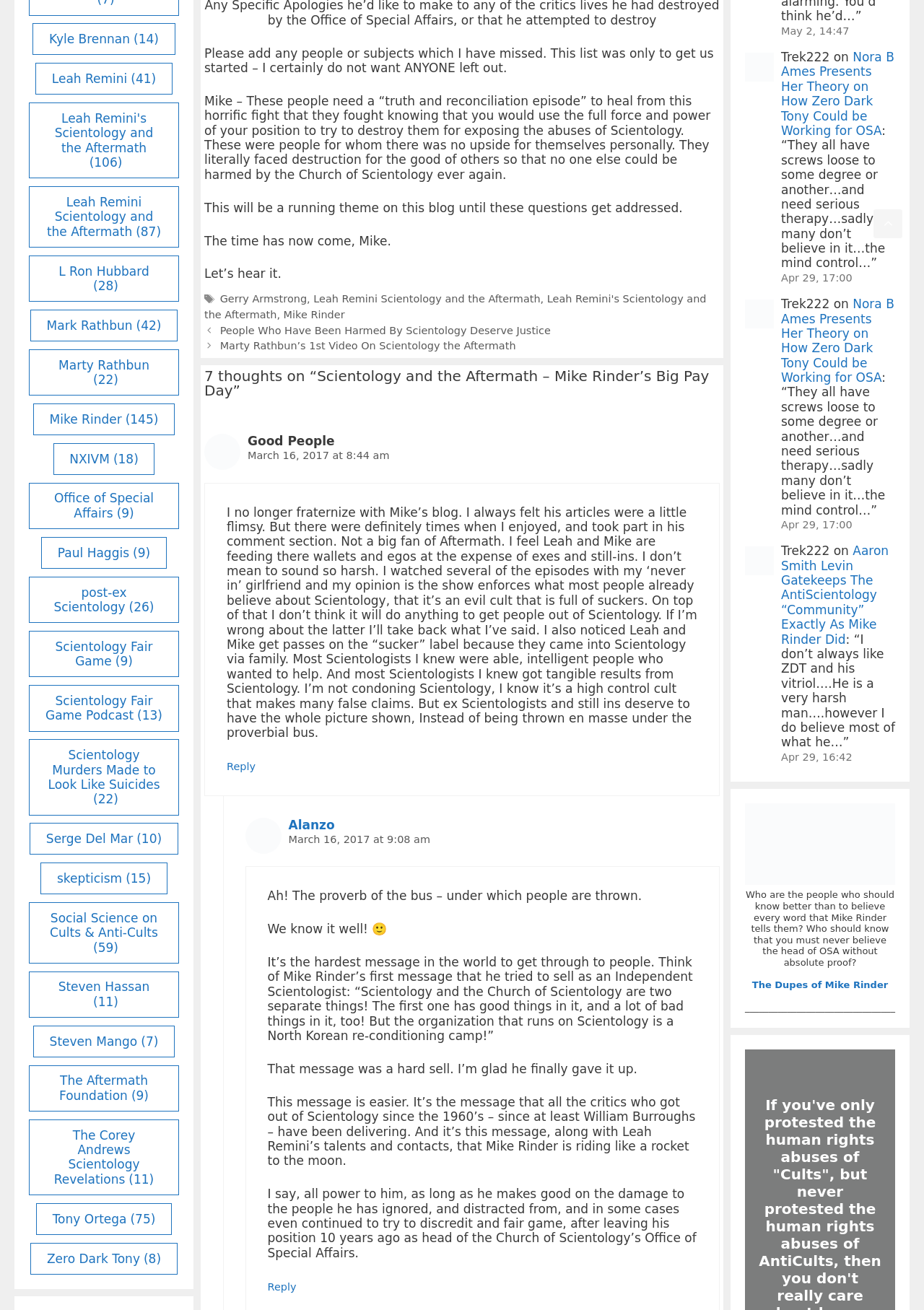What is the topic of the blog post?
Can you give a detailed and elaborate answer to the question?

Based on the content of the webpage, specifically the heading '7 thoughts on “Scientology and the Aftermath – Mike Rinder’s Big Pay Day”', it can be inferred that the topic of the blog post is Scientology and the Aftermath.